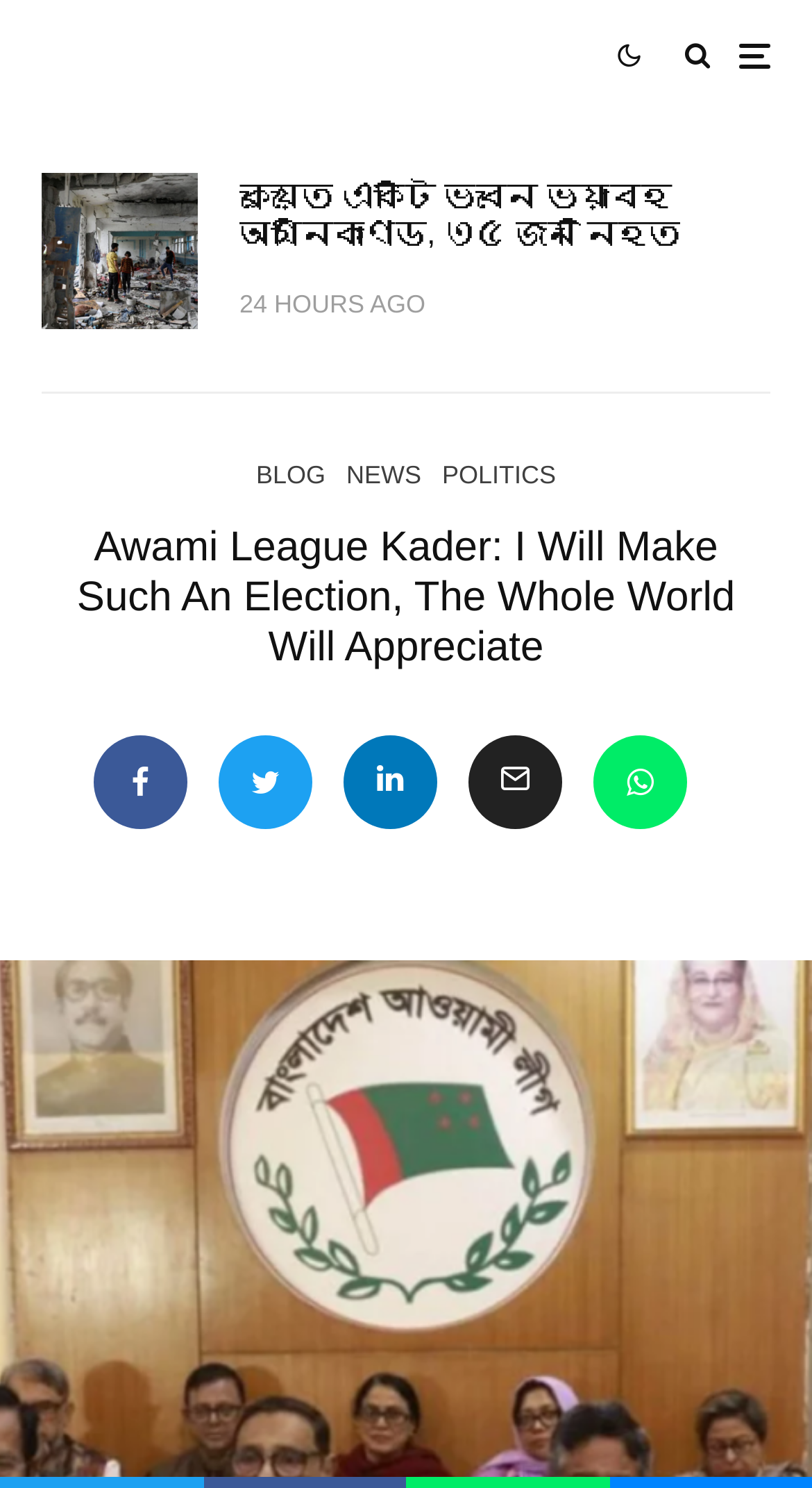How many people died in the fire? Based on the screenshot, please respond with a single word or phrase.

35